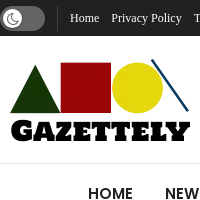Analyze the image and describe all key details you can observe.

The image features the logo of "Gazettely," a digital news platform. The design combines a variety of geometric shapes: a green triangle, a red square, and a yellow circle, with an additional blue line extending from the circle. The logo is prominently displayed in bold typography, emphasizing the name "Gazettely." This vibrant and modern logo reflects the platform's focus on engaging and contemporary news coverage, catering to a diverse audience interested in various topics such as games, reviews, and entertainment.